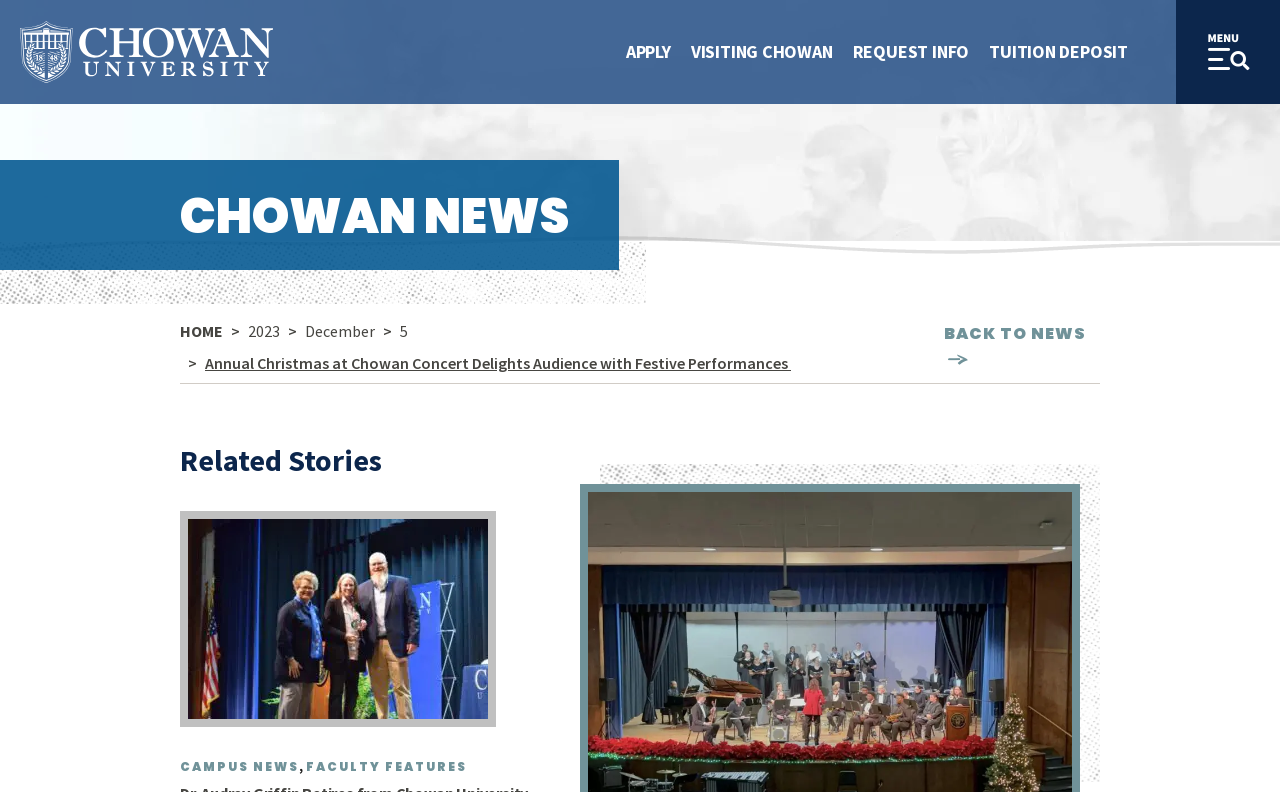Using the webpage screenshot and the element description BACK TO NEWS, determine the bounding box coordinates. Specify the coordinates in the format (top-left x, top-left y, bottom-right x, bottom-right y) with values ranging from 0 to 1.

[0.738, 0.405, 0.859, 0.472]